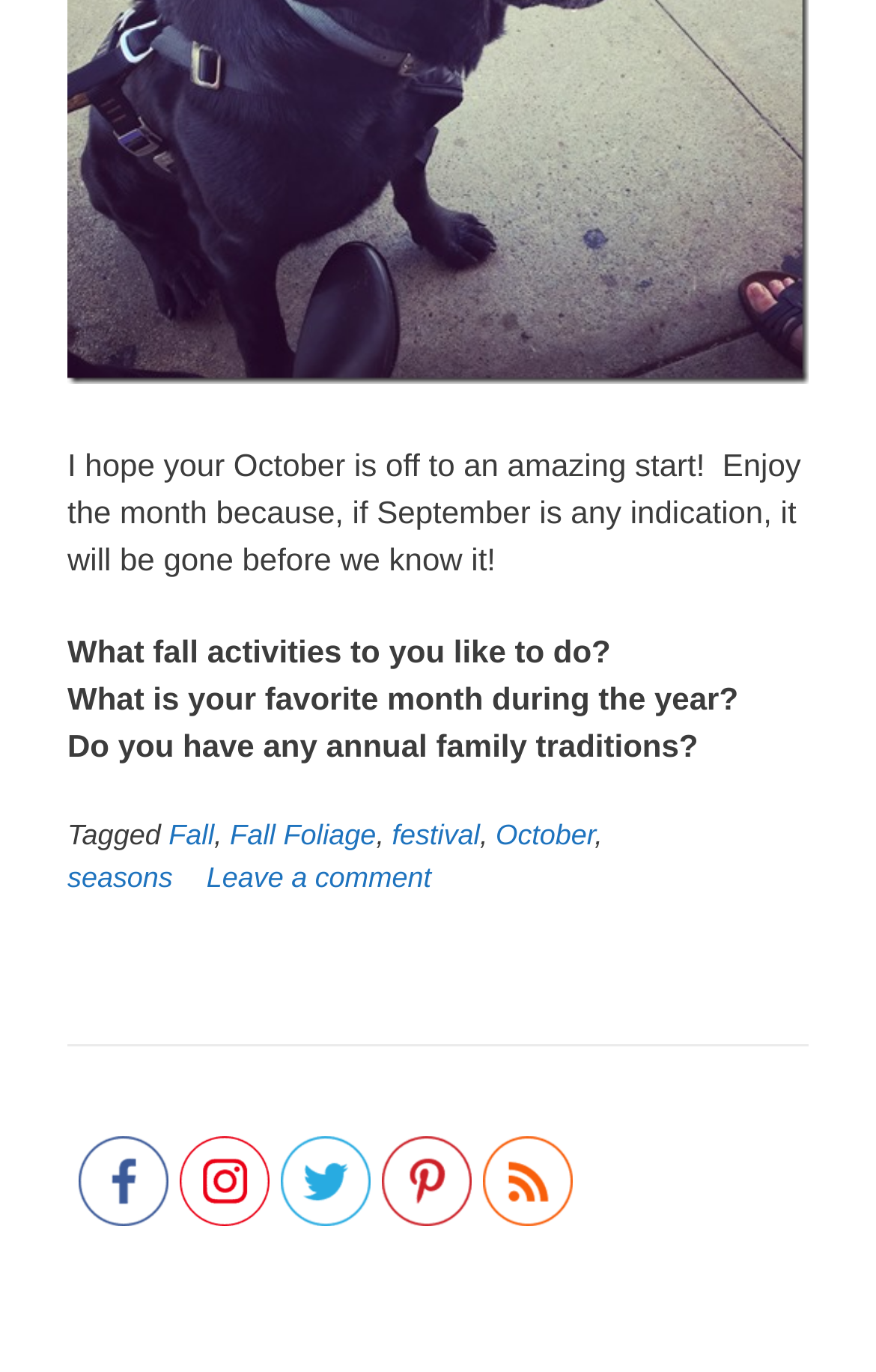Please specify the bounding box coordinates of the element that should be clicked to execute the given instruction: 'Click on the 'Twitter' link'. Ensure the coordinates are four float numbers between 0 and 1, expressed as [left, top, right, bottom].

[0.321, 0.828, 0.423, 0.903]